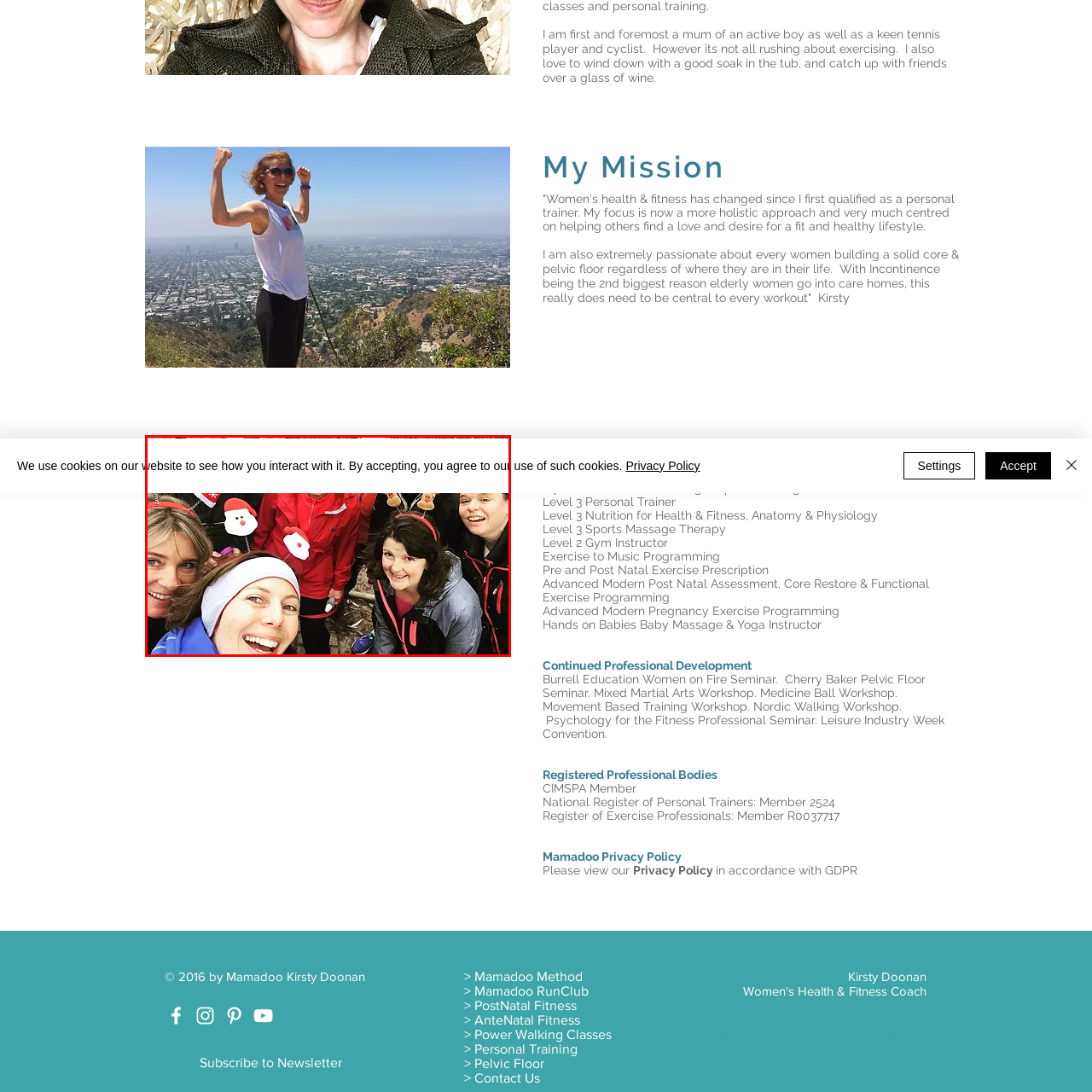Pay attention to the image encased in the red boundary and reply to the question using a single word or phrase:
What is the woman in the foreground doing?

Capturing the moment